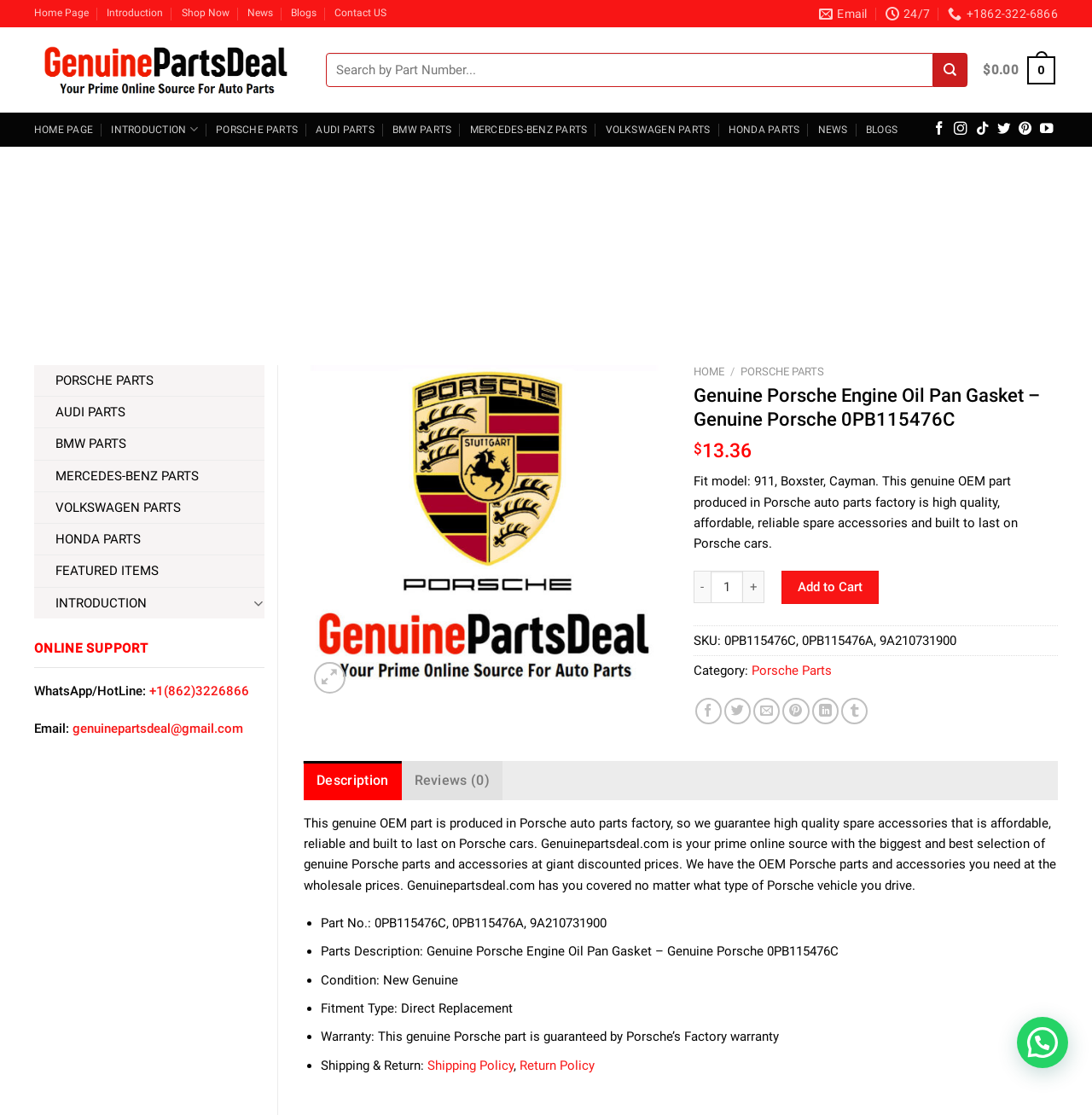Respond to the following question with a brief word or phrase:
What is the price of the Genuine Porsche Engine Oil Pan Gasket?

$13.36